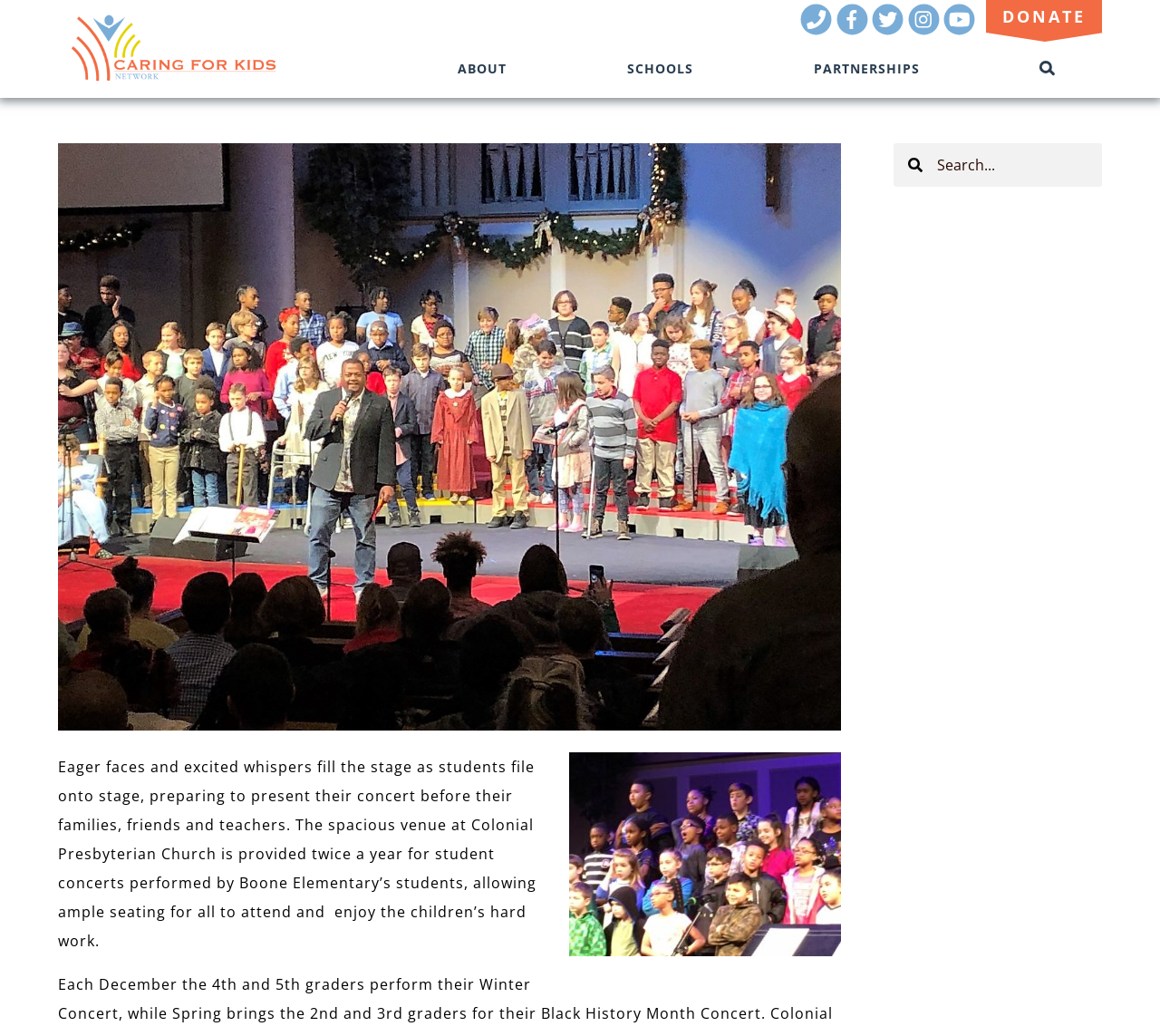Identify the bounding box for the UI element described as: "Search This Site". The coordinates should be four float numbers between 0 and 1, i.e., [left, top, right, bottom].

[0.891, 0.053, 0.915, 0.08]